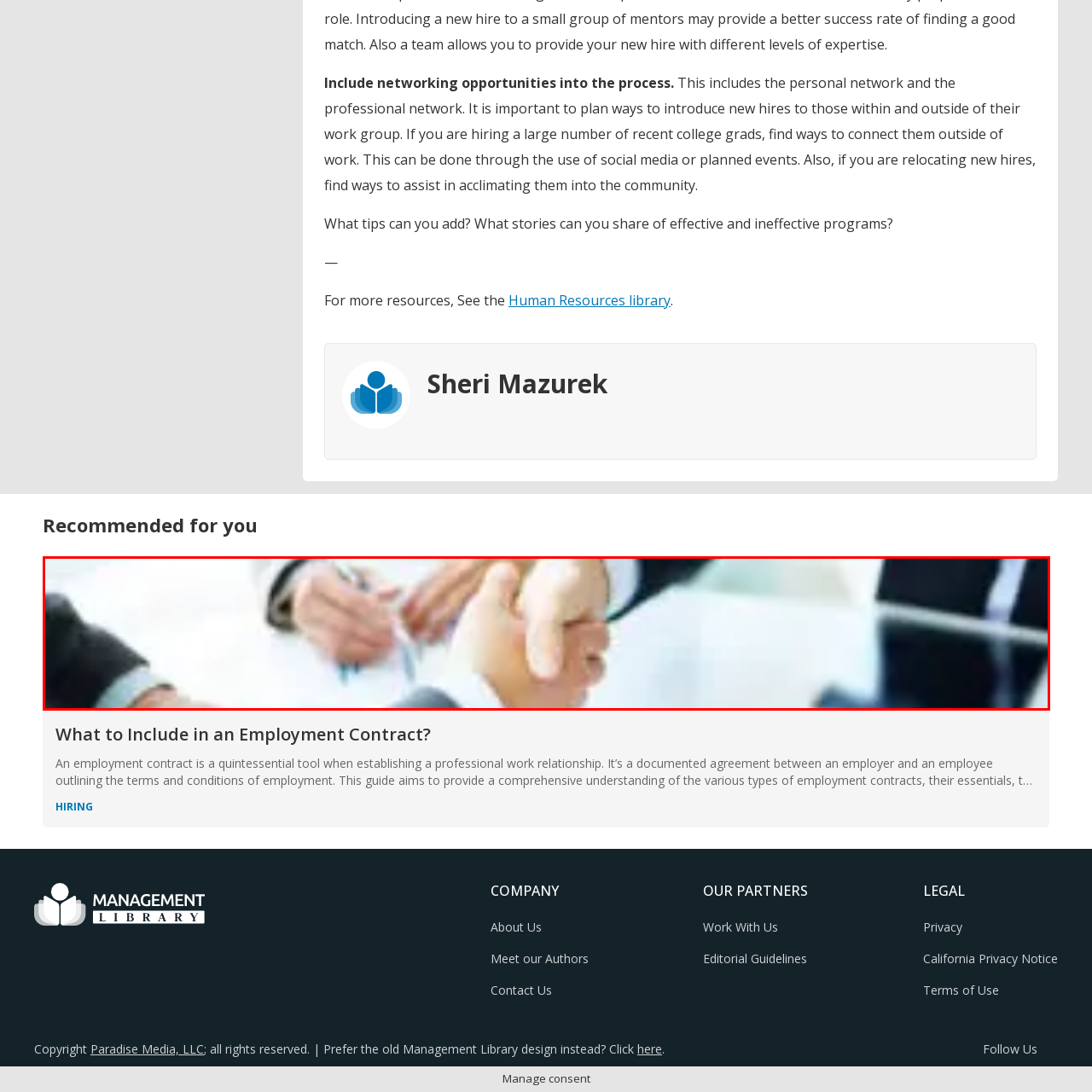Examine the picture highlighted with a red border, Is the attire in the image formal? Please respond with a single word or phrase.

Yes